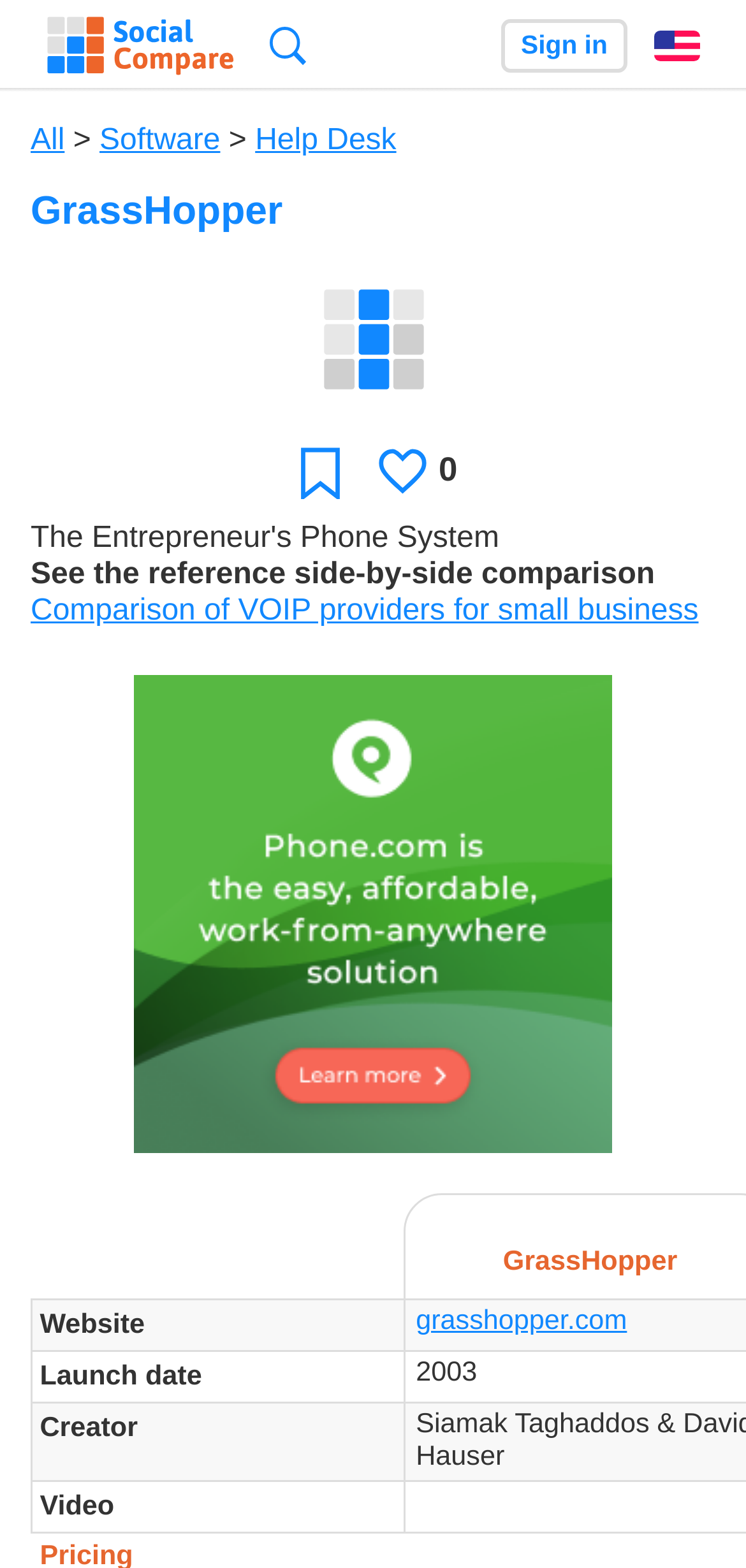Generate an in-depth caption that captures all aspects of the webpage.

The webpage is a comparison table for VOIP providers, specifically featuring GrassHopper. At the top left, there is a logo of SocialCompare, accompanied by a link to the website. Next to it, a search button is located. On the top right, there are links to sign in and select the language, which is currently set to English.

Below the top section, there are navigation links, including "All", "Software", and "Help Desk". The main heading "GrassHopper" is centered on the page, followed by an emphasis section with an image.

The main content of the page is a comparison table, which is introduced by a text "See the reference side-by-side comparison". The table has a link to "Comparison of VOIP providers for small business" and is divided into rows and columns. The columns are headed by "Website", "Launch date", "Creator", and "Video", among others. The table contains data about GrassHopper, including its website, launch date, and creator.

On the right side of the table, there are buttons and text, including a "Favorite" button and a "Likes" counter with a value of 0. There are also images scattered throughout the page, but their content is not specified. Overall, the webpage is focused on providing a detailed comparison of VOIP providers, with GrassHopper as the main subject.